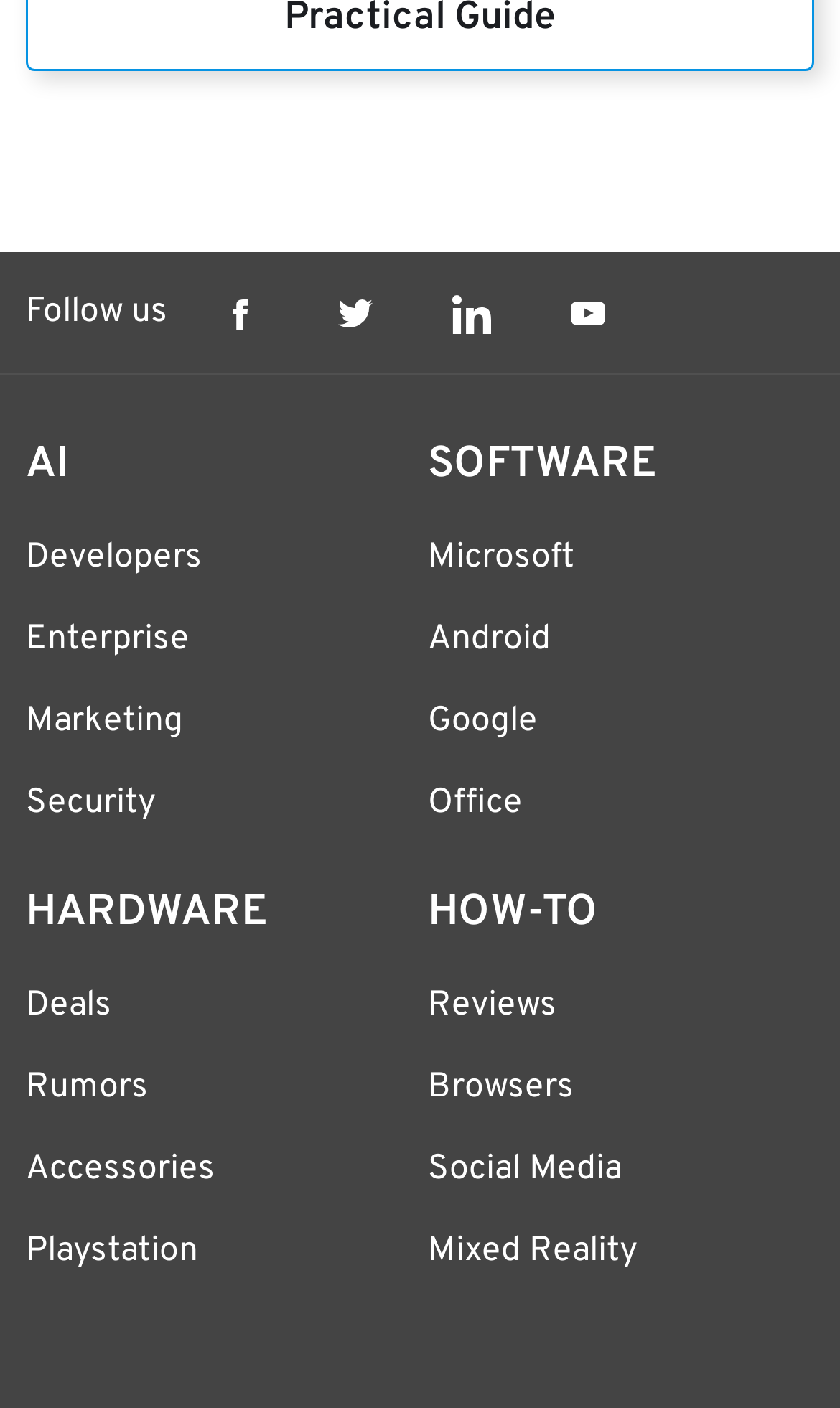What categories are listed under SOFTWARE?
Using the information from the image, provide a comprehensive answer to the question.

I found the categories listed under SOFTWARE by looking at the links with text 'Microsoft', 'Android', 'Google', and 'Office' which are located vertically below the link with text 'SOFTWARE'.